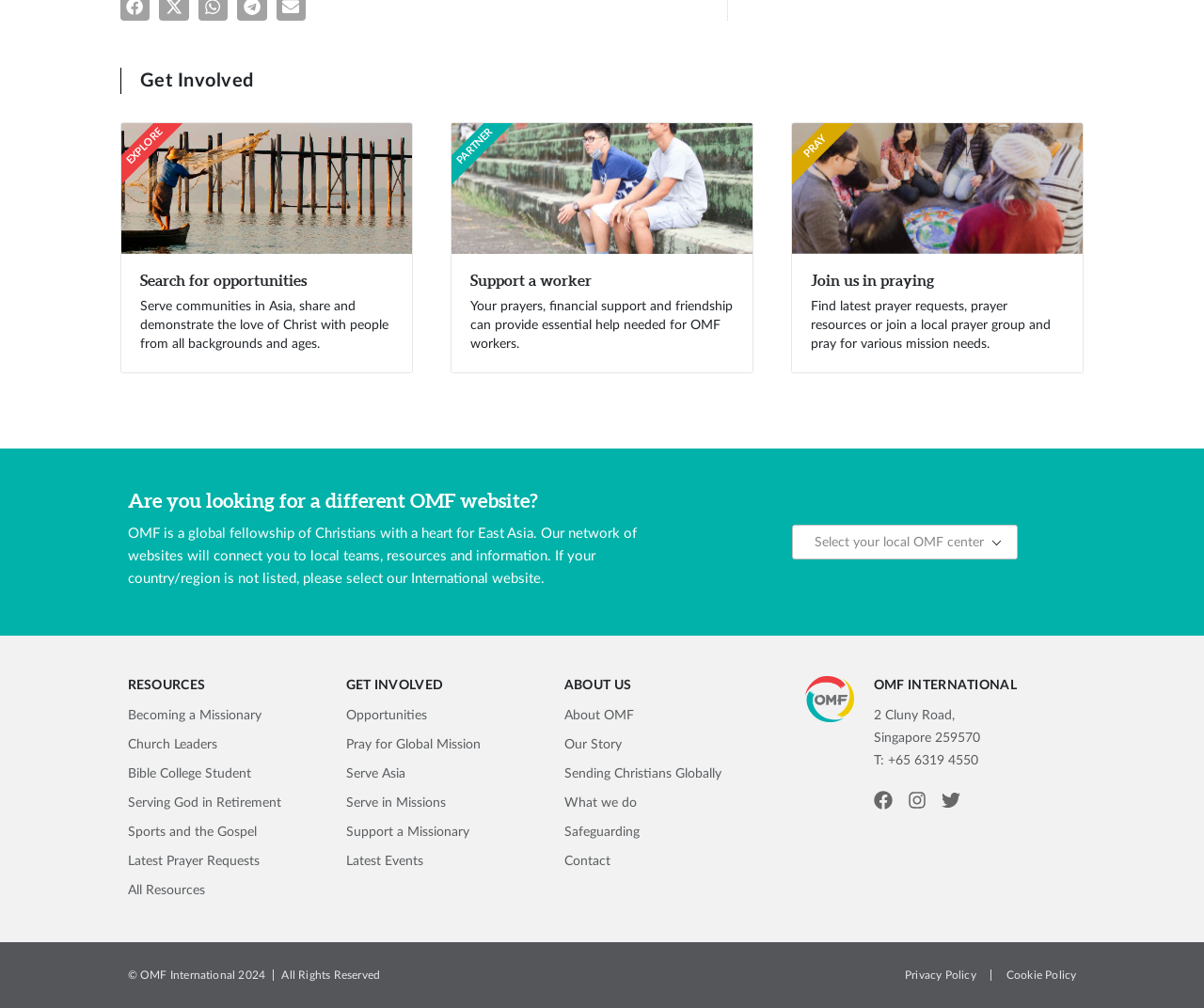Please provide a short answer using a single word or phrase for the question:
How many social media platforms does OMF have?

Three